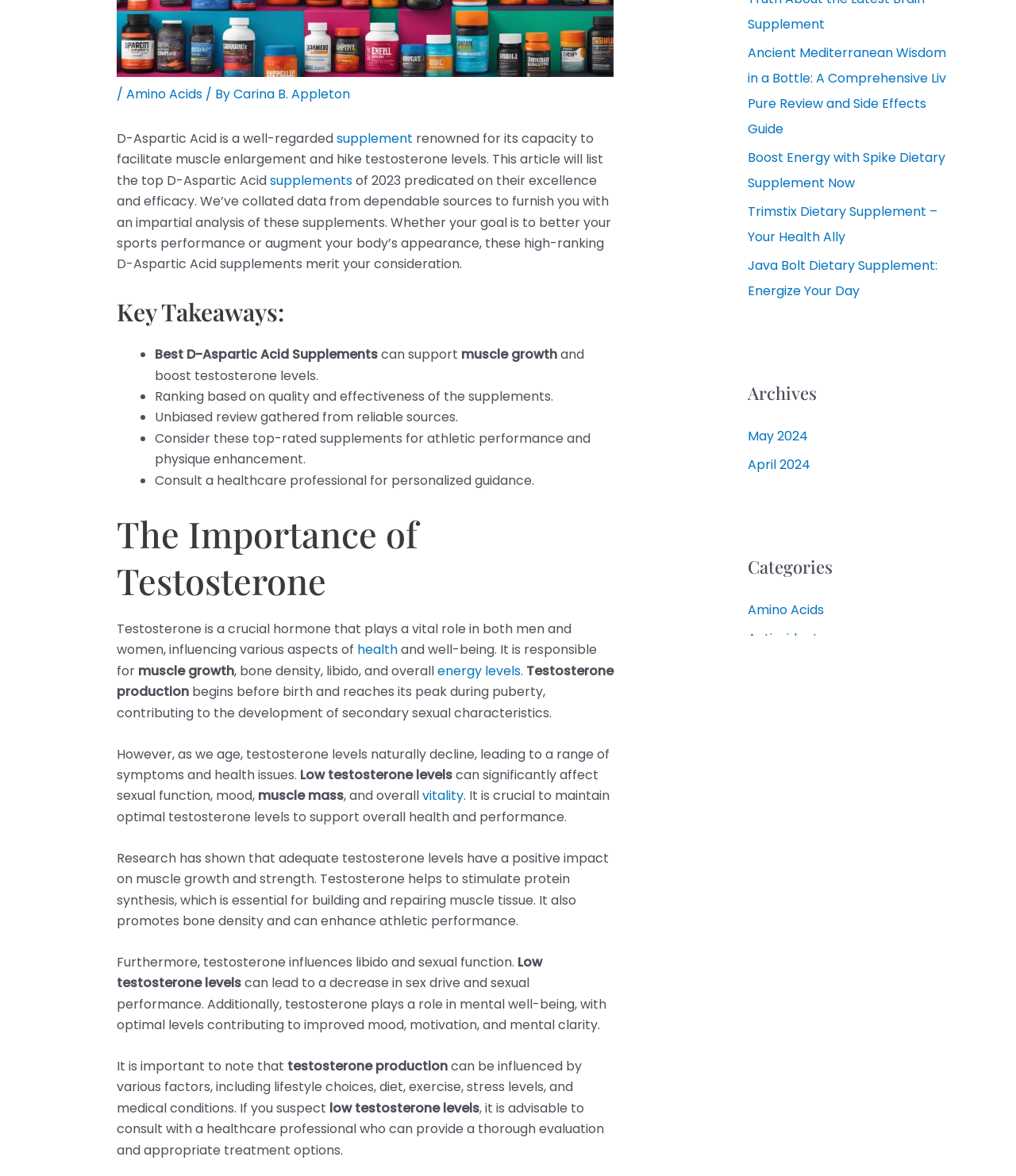Bounding box coordinates are specified in the format (top-left x, top-left y, bottom-right x, bottom-right y). All values are floating point numbers bounded between 0 and 1. Please provide the bounding box coordinate of the region this sentence describes: cbd gummies help you sleep

None